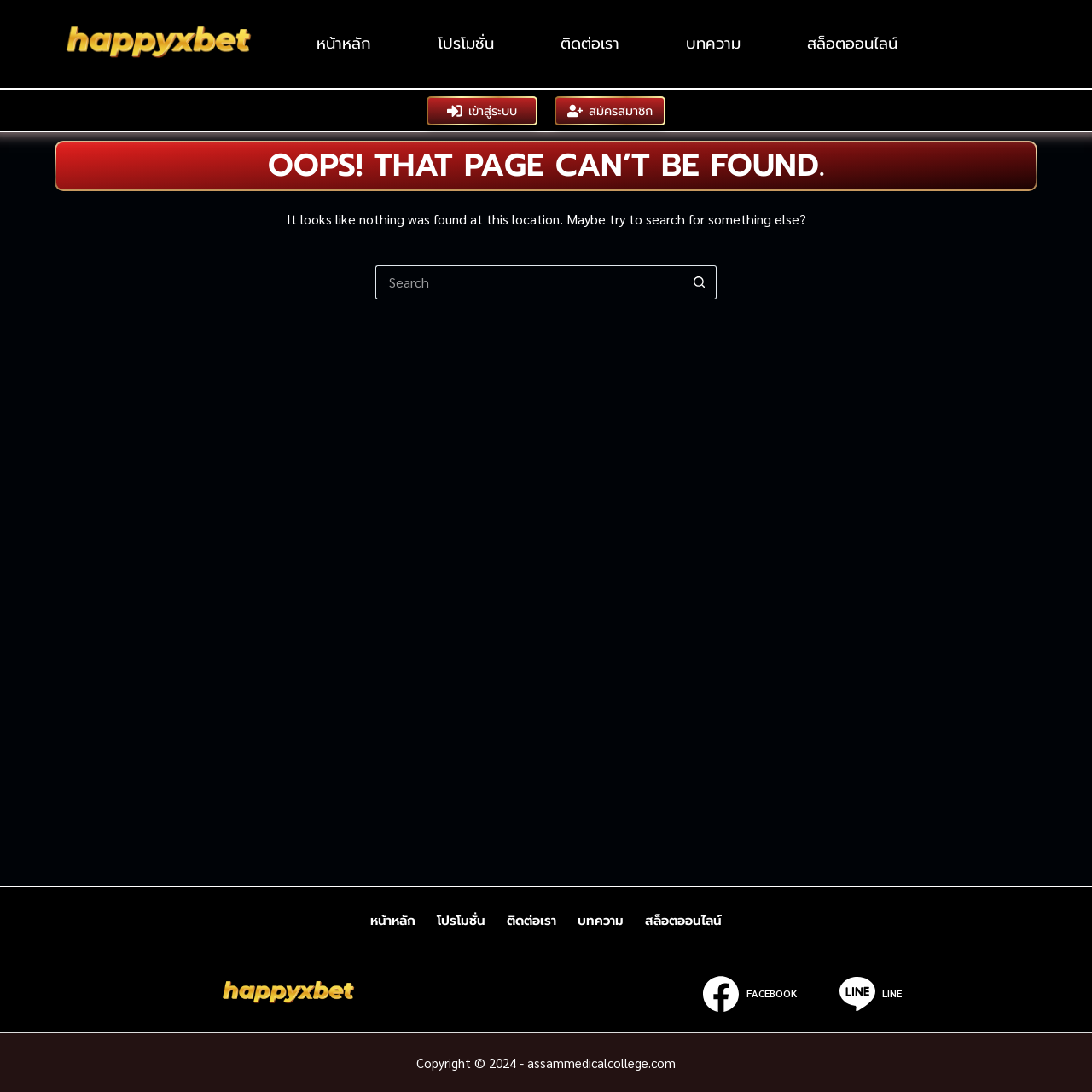Determine the bounding box coordinates for the element that should be clicked to follow this instruction: "Log in". The coordinates should be given as four float numbers between 0 and 1, in the format [left, top, right, bottom].

[0.391, 0.088, 0.492, 0.114]